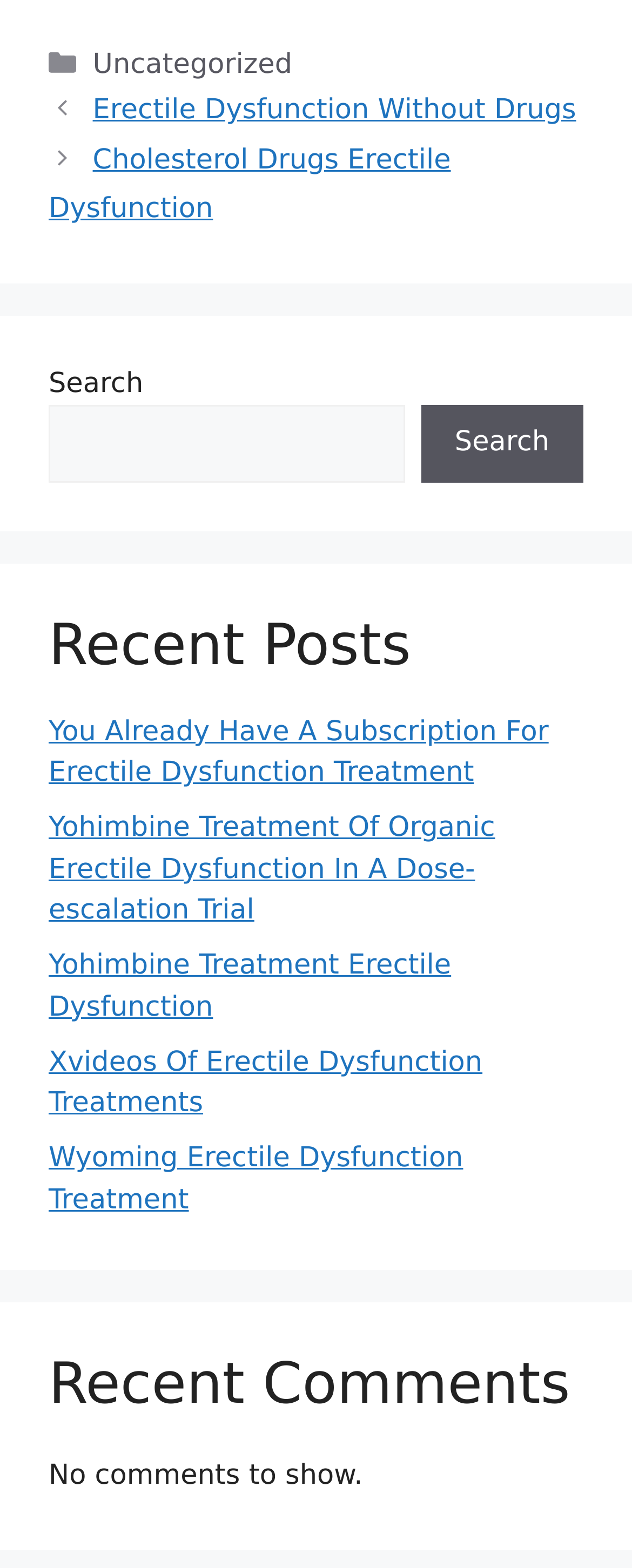Could you find the bounding box coordinates of the clickable area to complete this instruction: "Search for a keyword"?

[0.077, 0.259, 0.64, 0.308]